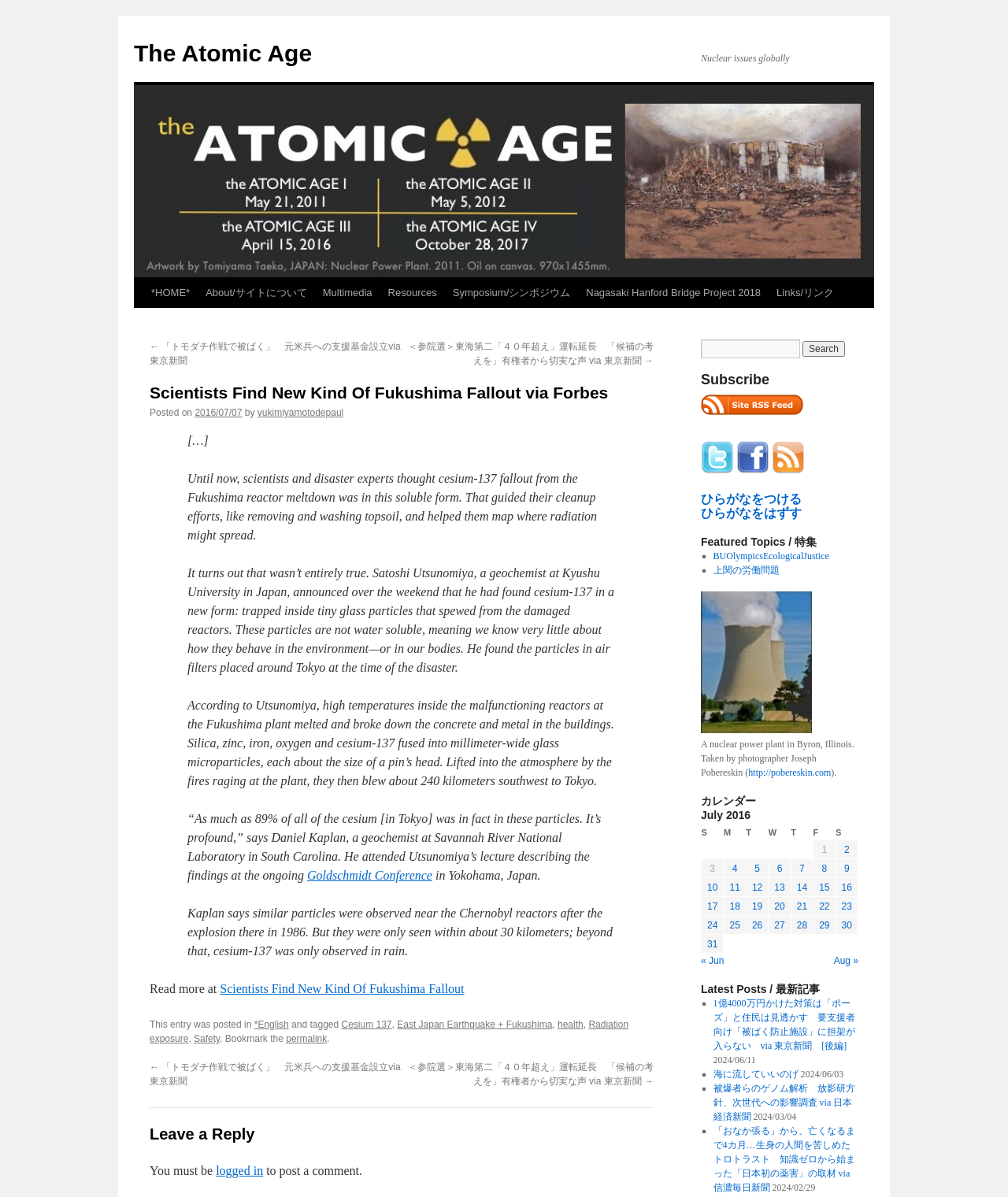Pinpoint the bounding box coordinates of the element you need to click to execute the following instruction: "Read more about Fukushima fallout". The bounding box should be represented by four float numbers between 0 and 1, in the format [left, top, right, bottom].

[0.218, 0.821, 0.461, 0.832]